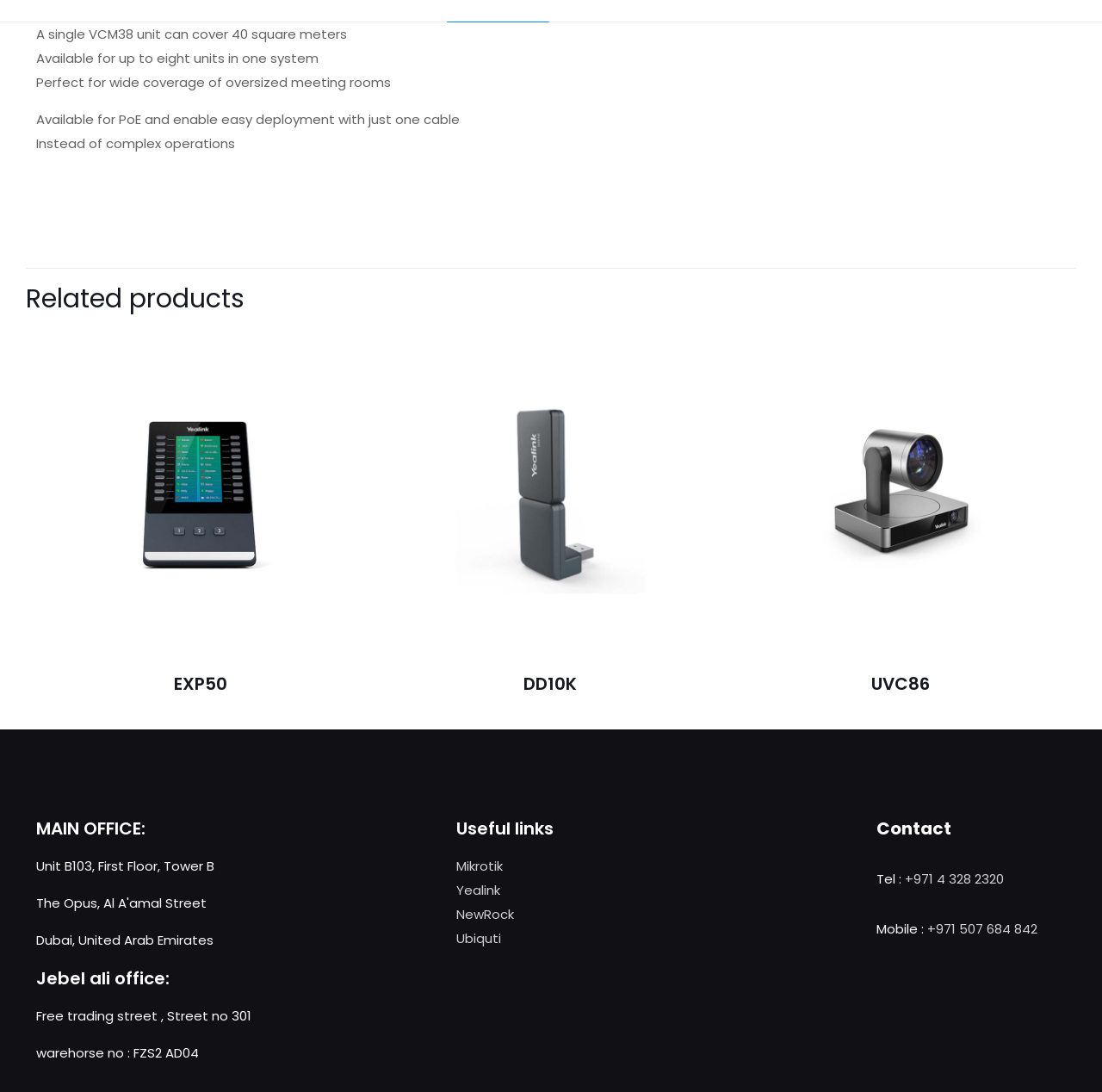Determine the bounding box coordinates for the clickable element required to fulfill the instruction: "Call the office". Provide the coordinates as four float numbers between 0 and 1, i.e., [left, top, right, bottom].

[0.821, 0.796, 0.911, 0.813]